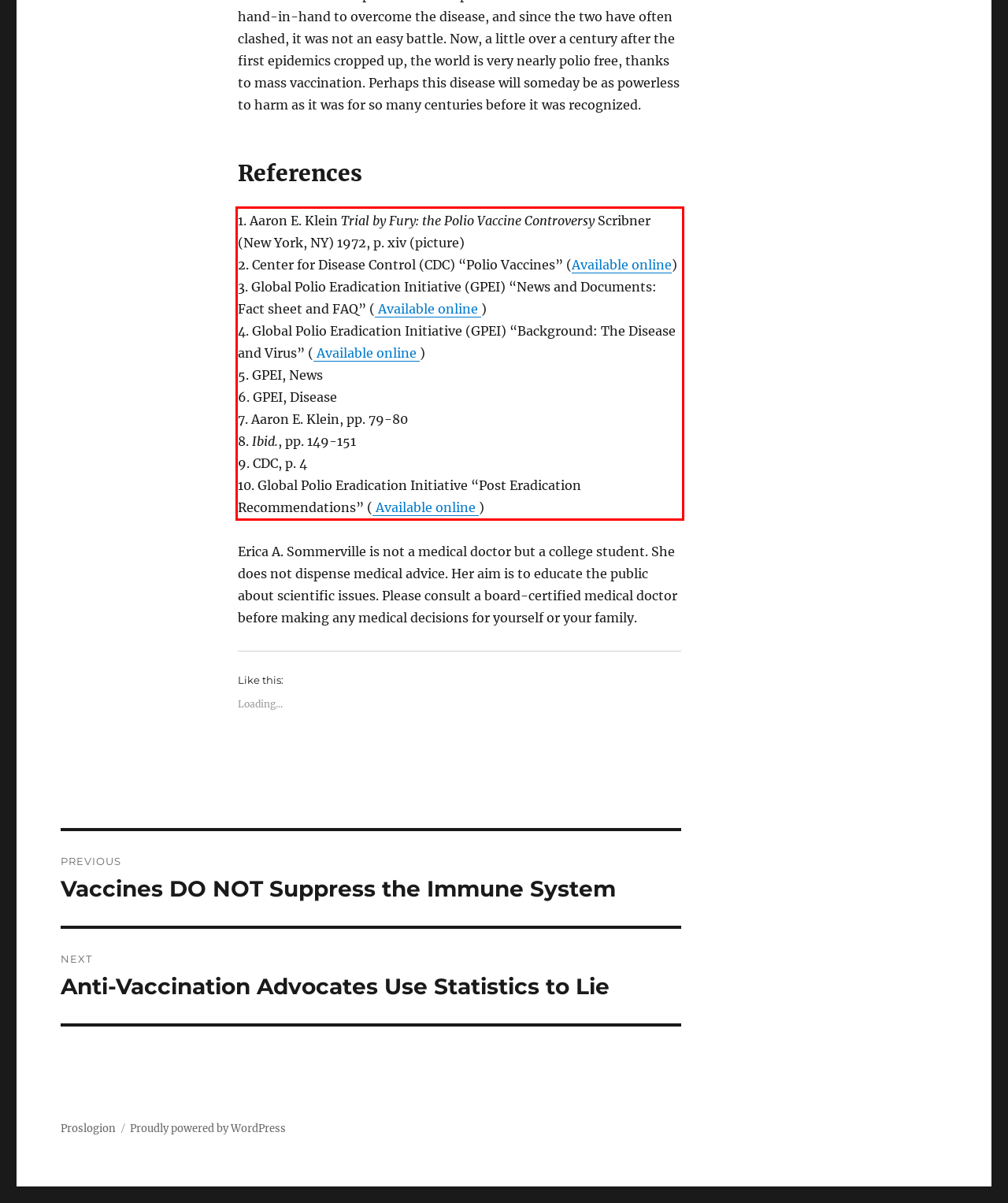From the given screenshot of a webpage, identify the red bounding box and extract the text content within it.

1. Aaron E. Klein Trial by Fury: the Polio Vaccine Controversy Scribner (New York, NY) 1972, p. xiv (picture) 2. Center for Disease Control (CDC) “Polio Vaccines” (Available online) 3. Global Polio Eradication Initiative (GPEI) “News and Documents: Fact sheet and FAQ” ( Available online ) 4. Global Polio Eradication Initiative (GPEI) “Background: The Disease and Virus” ( Available online ) 5. GPEI, News 6. GPEI, Disease 7. Aaron E. Klein, pp. 79-80 8. Ibid., pp. 149-151 9. CDC, p. 4 10. Global Polio Eradication Initiative “Post Eradication Recommendations” ( Available online )